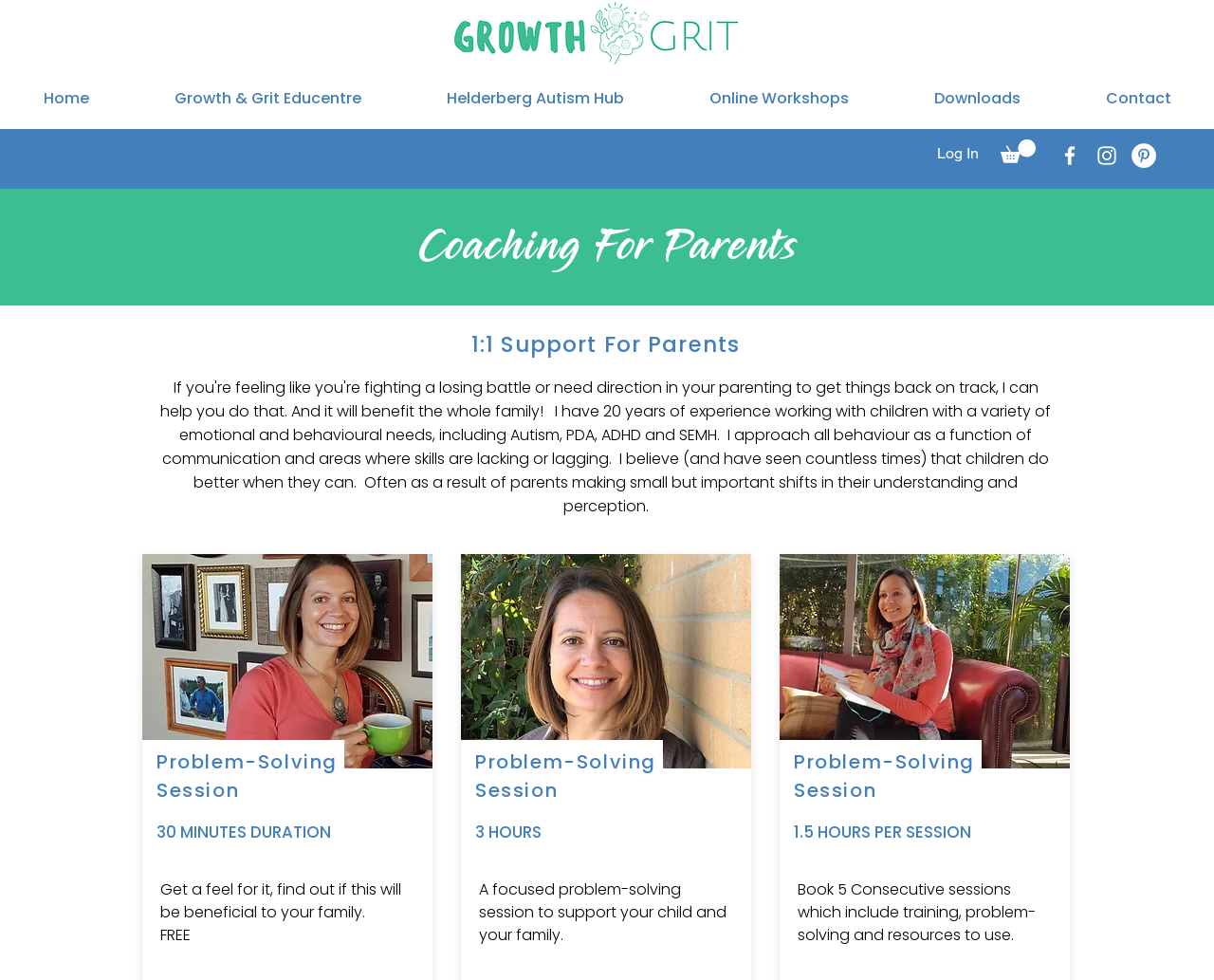Find the bounding box coordinates for the HTML element described in this sentence: "Helderberg Autism Hub". Provide the coordinates as four float numbers between 0 and 1, in the format [left, top, right, bottom].

[0.333, 0.076, 0.549, 0.125]